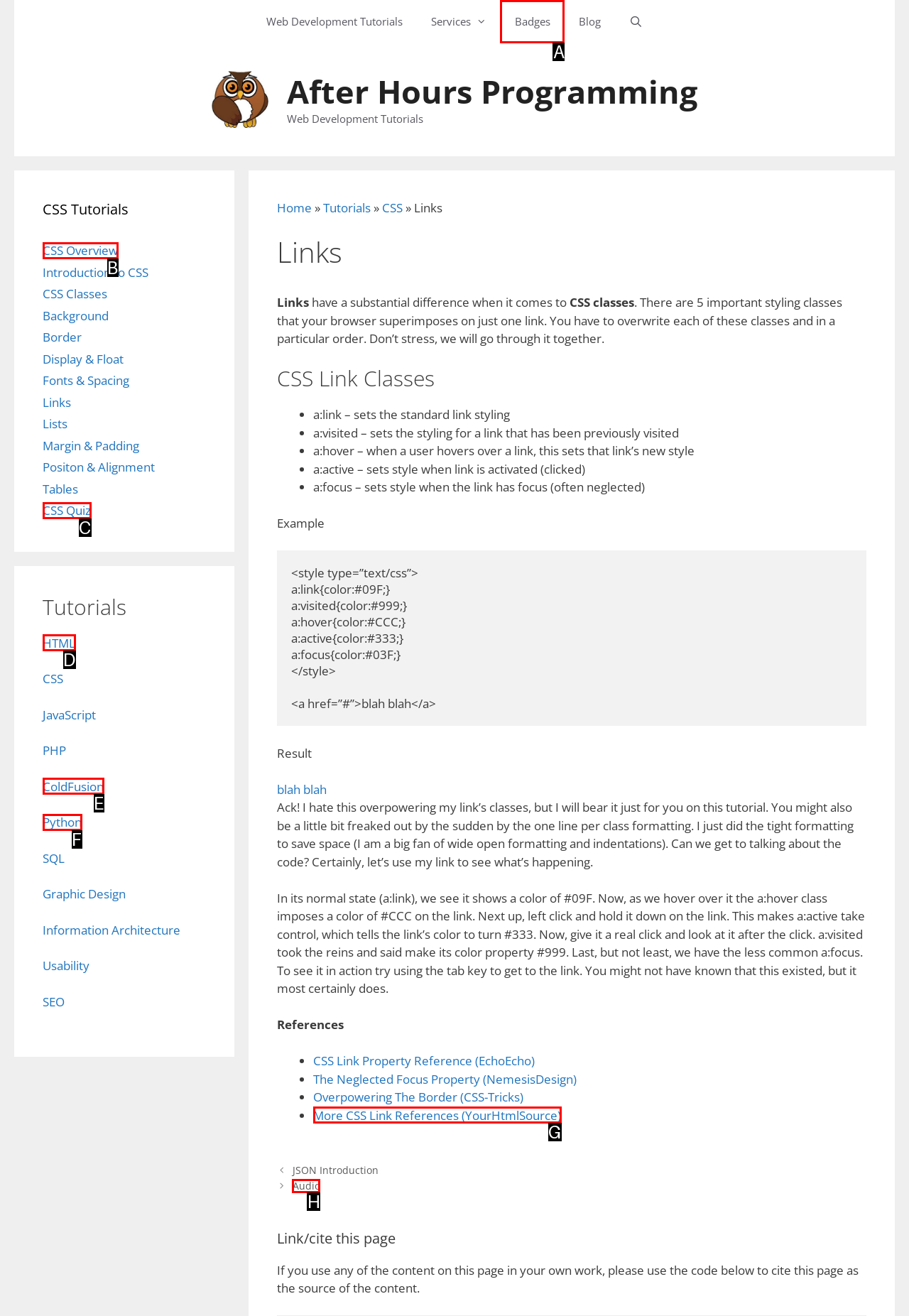Find the option that aligns with: HTML
Provide the letter of the corresponding option.

D